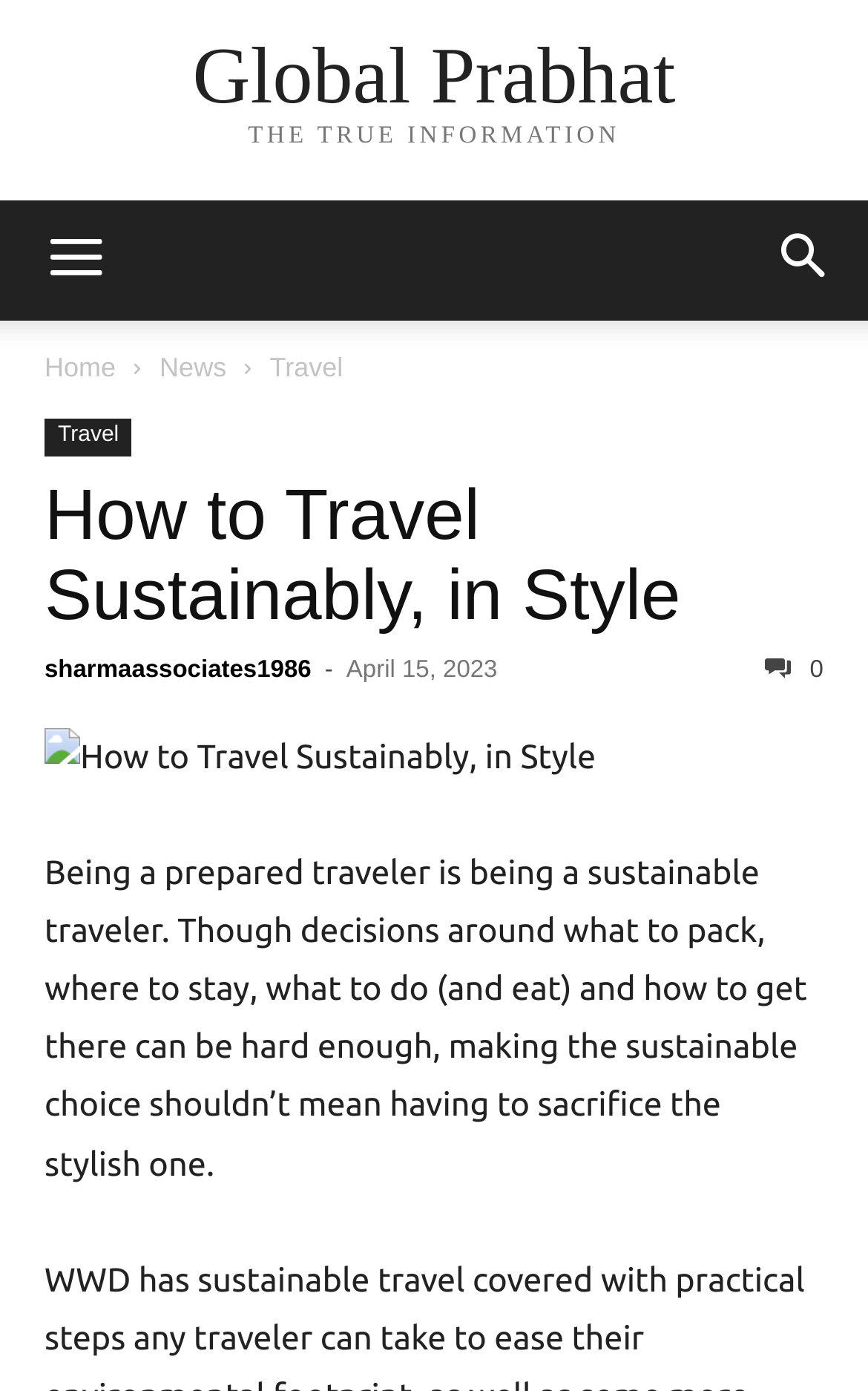Please identify the bounding box coordinates of the area I need to click to accomplish the following instruction: "Click on the 'Travel' link".

[0.311, 0.253, 0.395, 0.275]